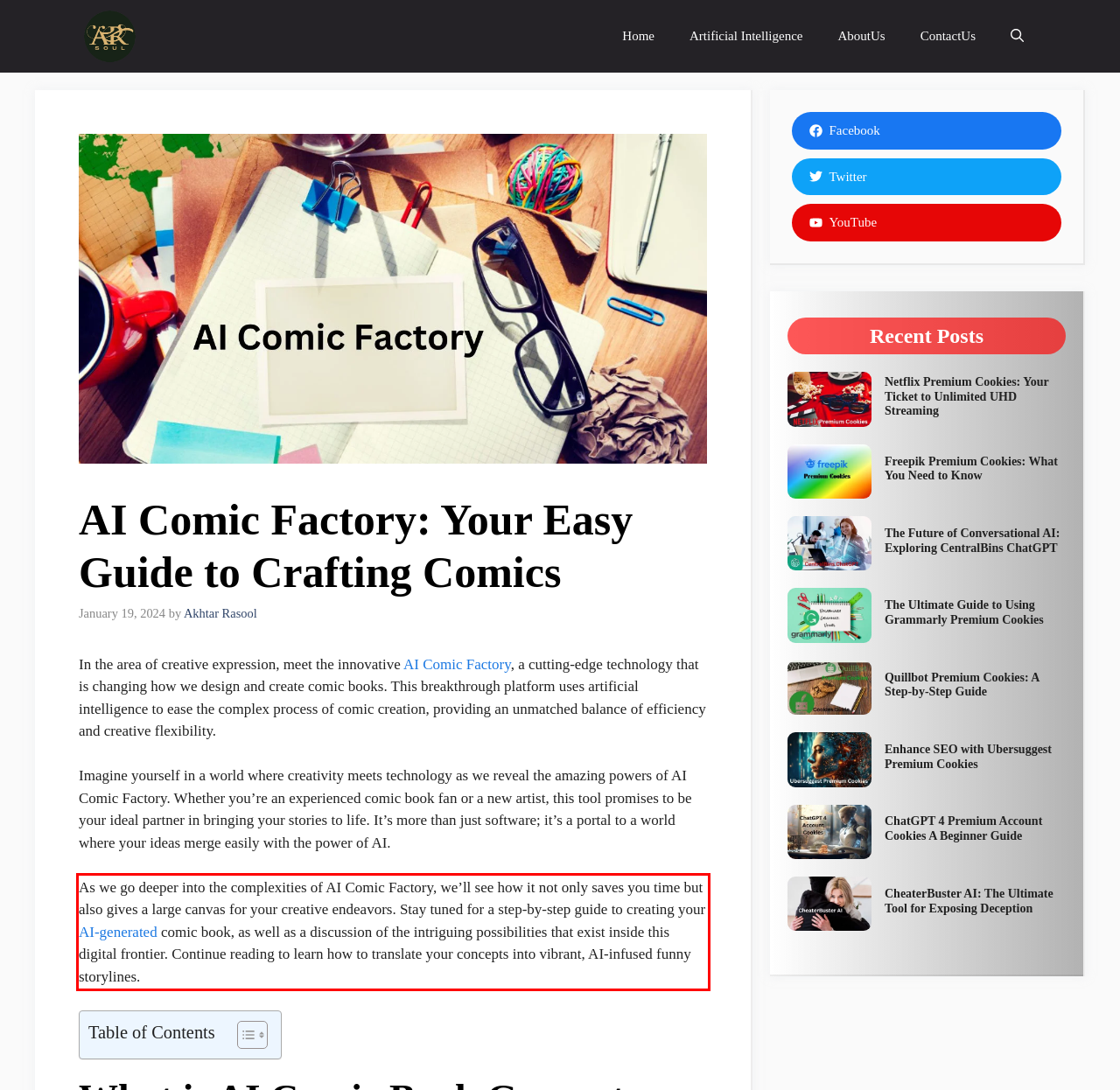Please examine the screenshot of the webpage and read the text present within the red rectangle bounding box.

As we go deeper into the complexities of AI Comic Factory, we’ll see how it not only saves you time but also gives a large canvas for your creative endeavors. Stay tuned for a step-by-step guide to creating your AI-generated comic book, as well as a discussion of the intriguing possibilities that exist inside this digital frontier. Continue reading to learn how to translate your concepts into vibrant, AI-infused funny storylines.